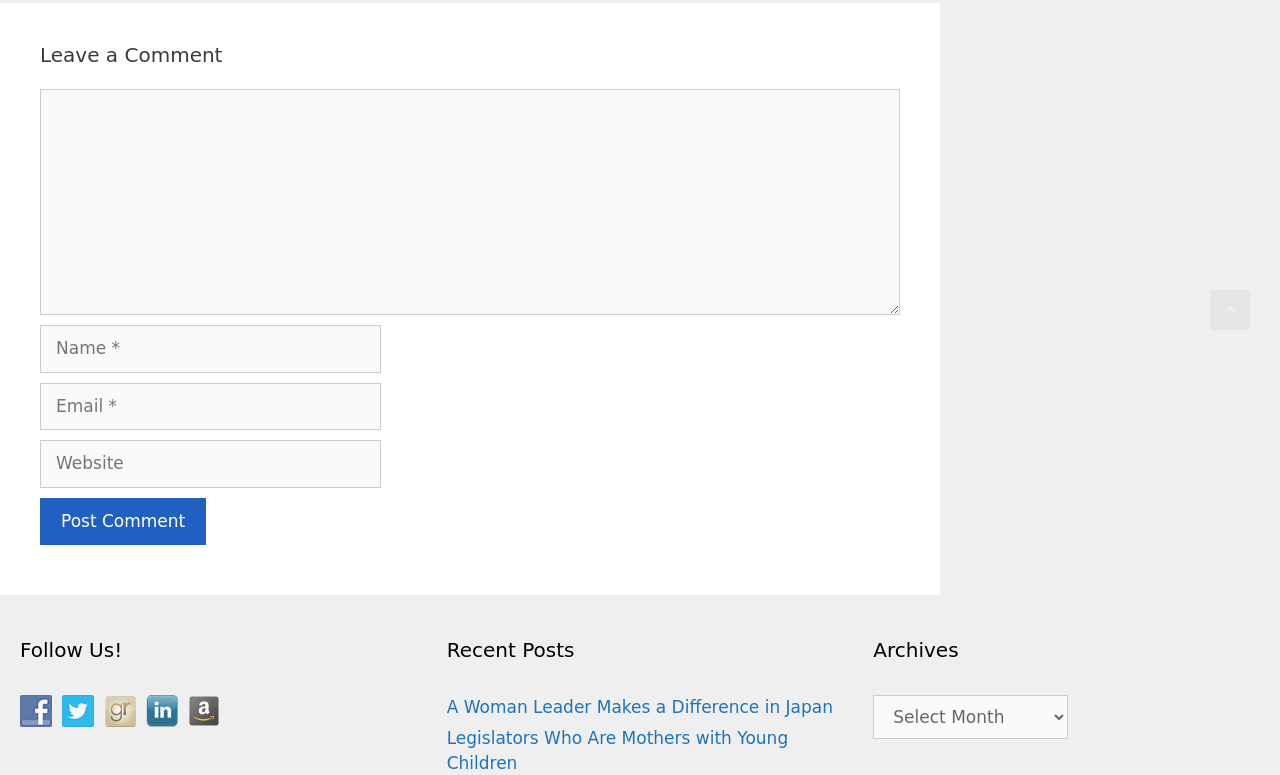Please specify the coordinates of the bounding box for the element that should be clicked to carry out this instruction: "leave a comment". The coordinates must be four float numbers between 0 and 1, formatted as [left, top, right, bottom].

[0.031, 0.056, 0.703, 0.09]